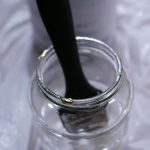What is the brush used for?
Can you offer a detailed and complete answer to this question?

The brush is used for cleaning and painting because it is resting inside the jar with its bristles dipped into the liquid, which is likely turpentine or paint thinner, and the setup reflects the practical tools and materials artists often utilize in their craft.